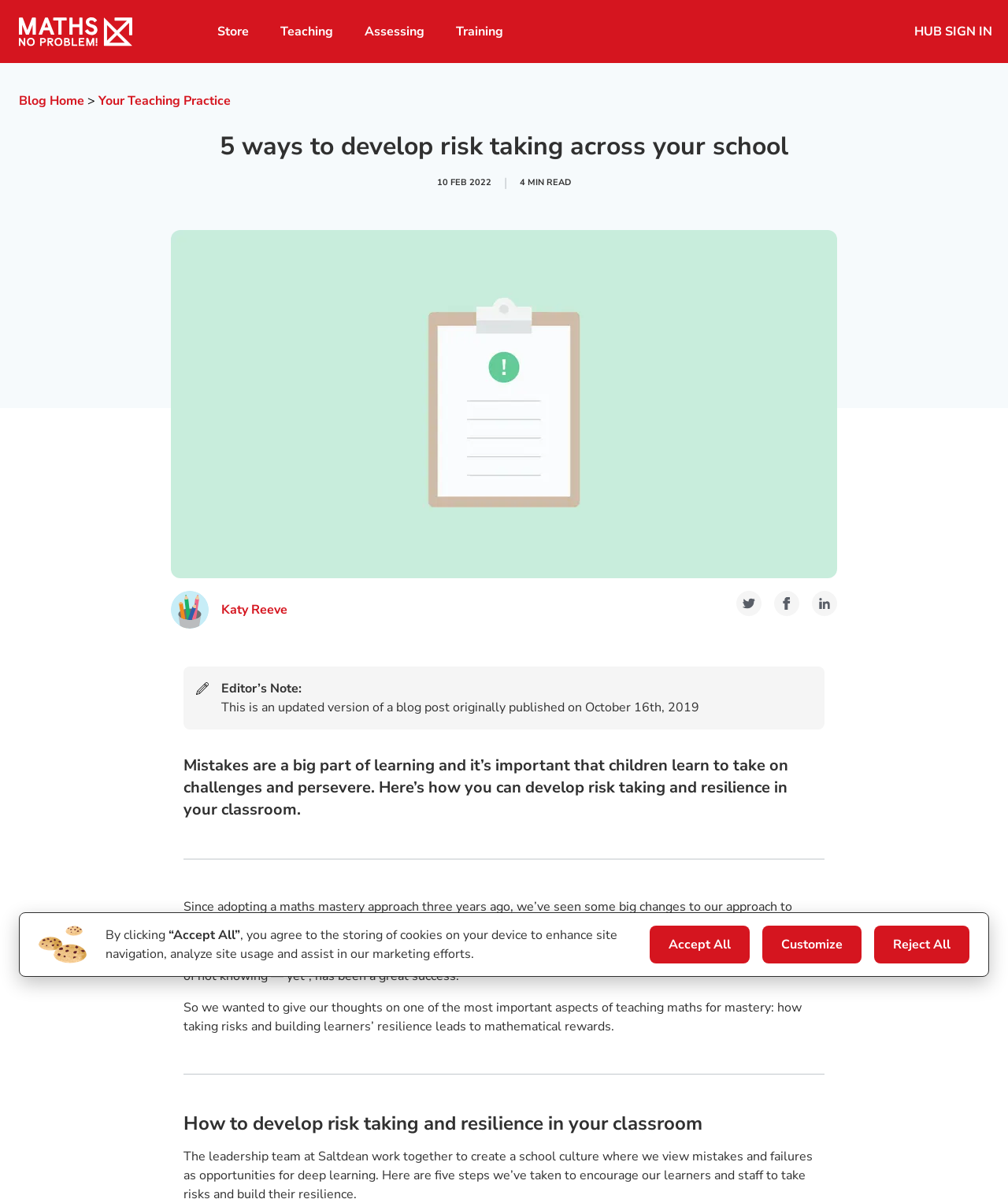Using the information in the image, could you please answer the following question in detail:
What is the date of the blog post?

The date of the blog post can be found by looking at the time element '10 Feb 2022' which is located below the heading and above the figure.